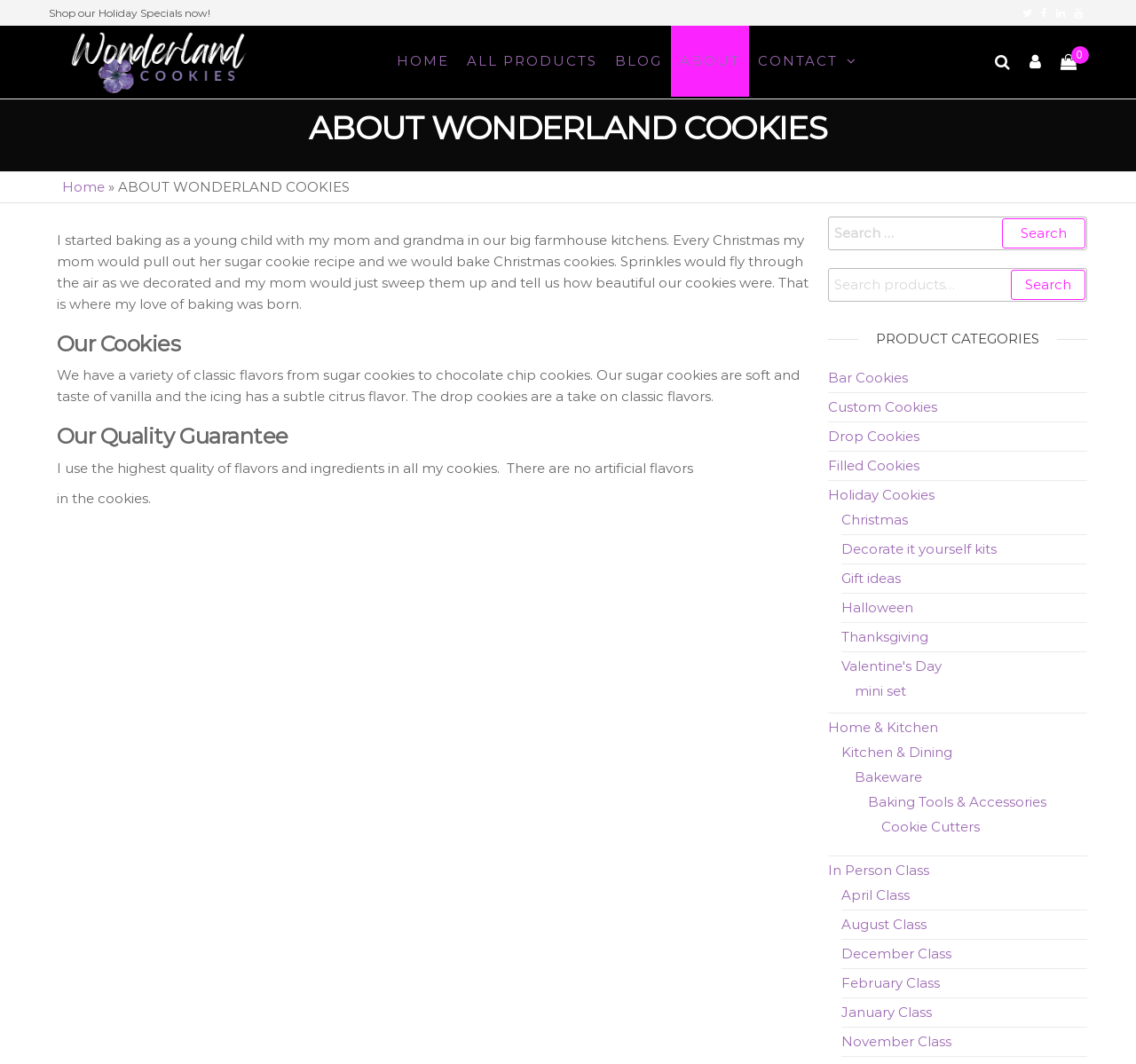Indicate the bounding box coordinates of the element that must be clicked to execute the instruction: "View Holiday Cookies". The coordinates should be given as four float numbers between 0 and 1, i.e., [left, top, right, bottom].

[0.729, 0.457, 0.822, 0.473]